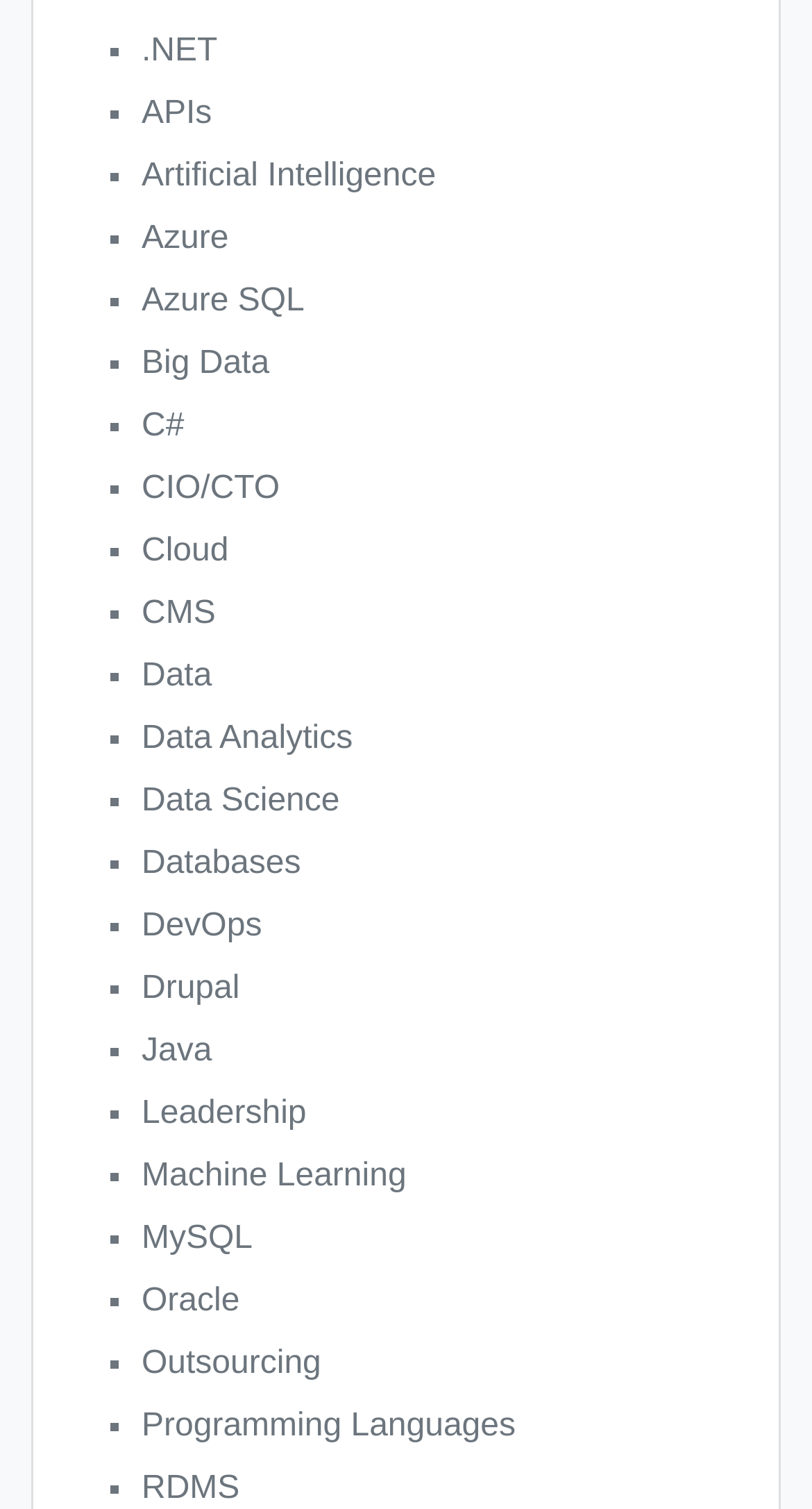Respond to the following question using a concise word or phrase: 
What is the category of 'C#'?

Programming Languages